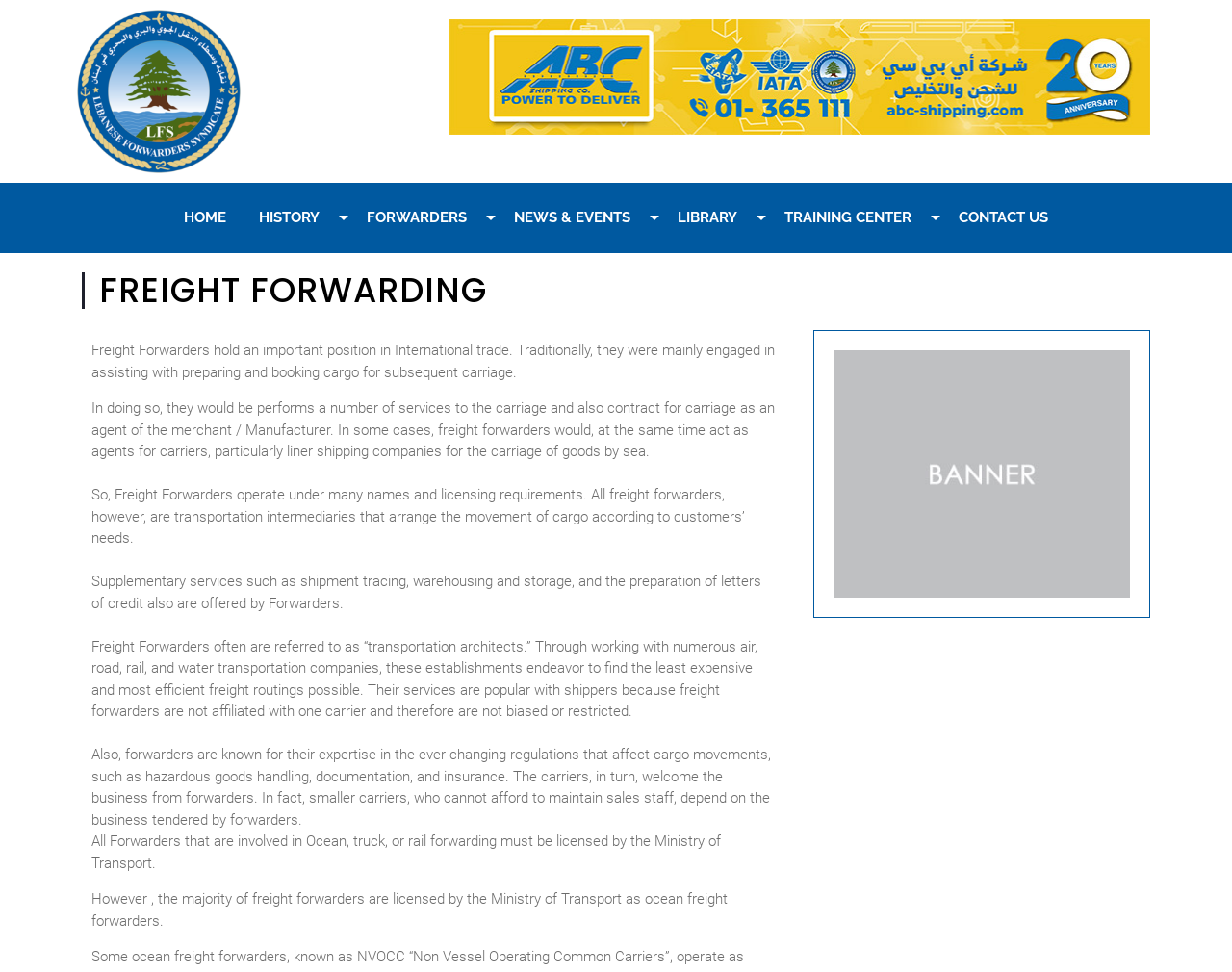Please locate the clickable area by providing the bounding box coordinates to follow this instruction: "Click the Lebanese Forwarders Syndicate link".

[0.062, 0.084, 0.195, 0.102]